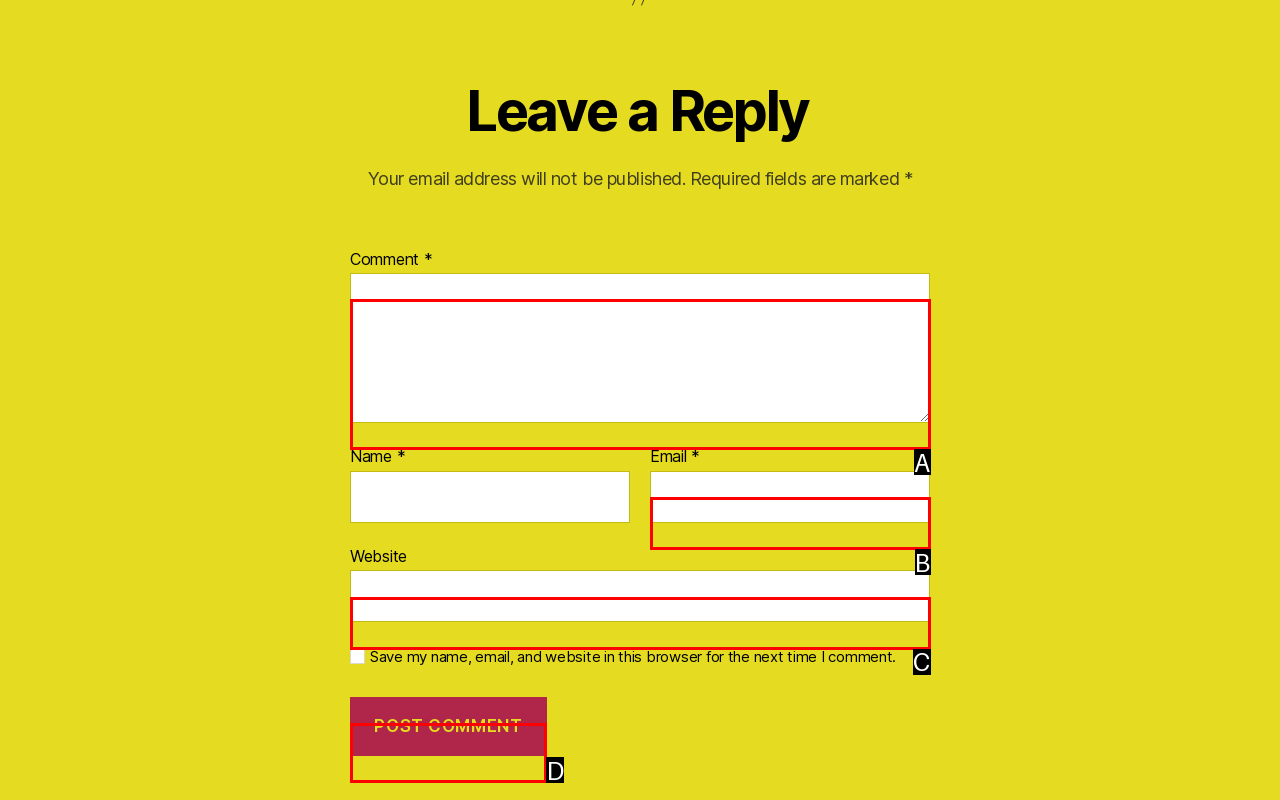Identify the option that corresponds to the description: parent_node: Email * aria-describedby="email-notes" name="email" 
Provide the letter of the matching option from the available choices directly.

B